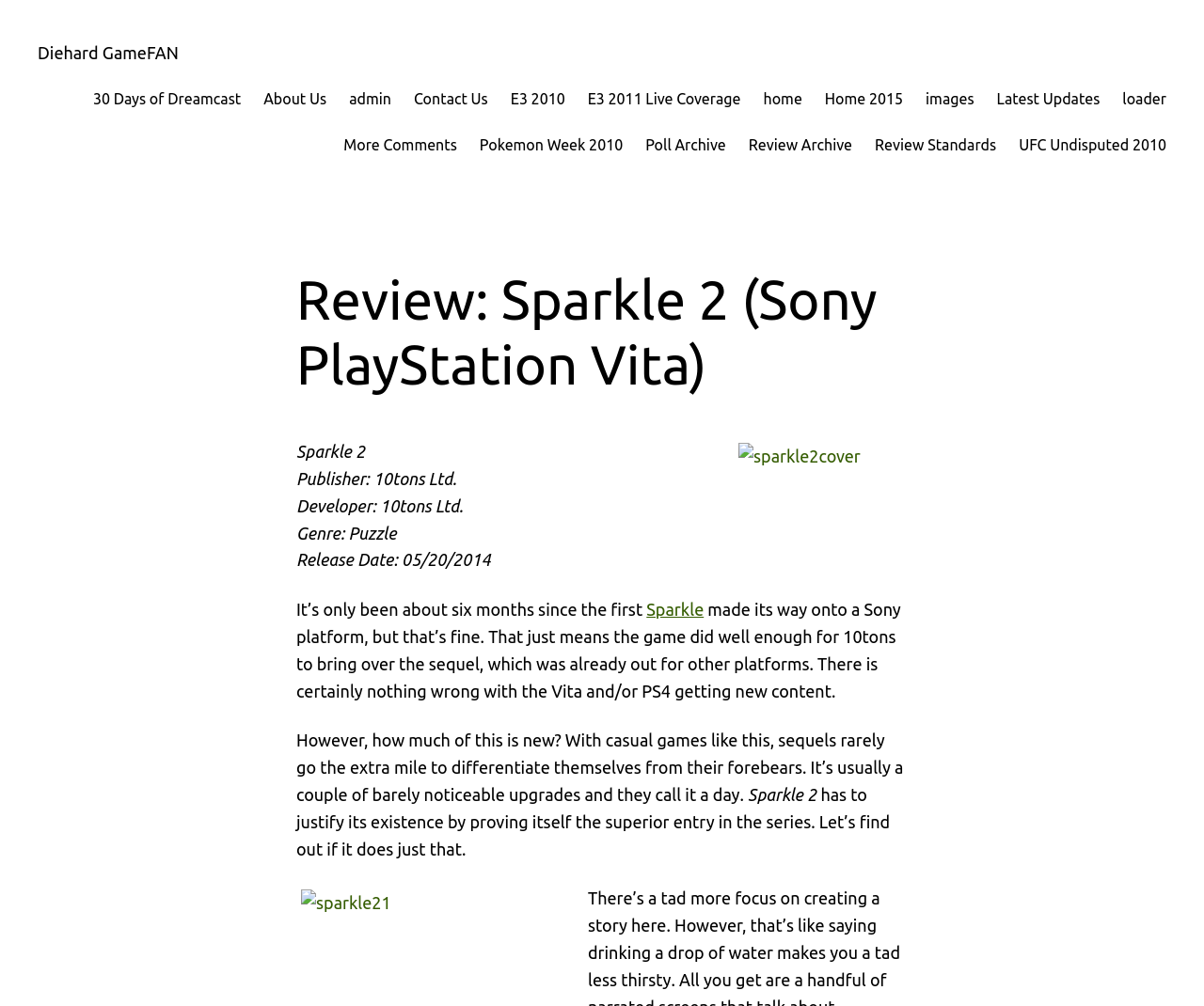Point out the bounding box coordinates of the section to click in order to follow this instruction: "Click on the link to Sparkle".

[0.537, 0.596, 0.585, 0.615]